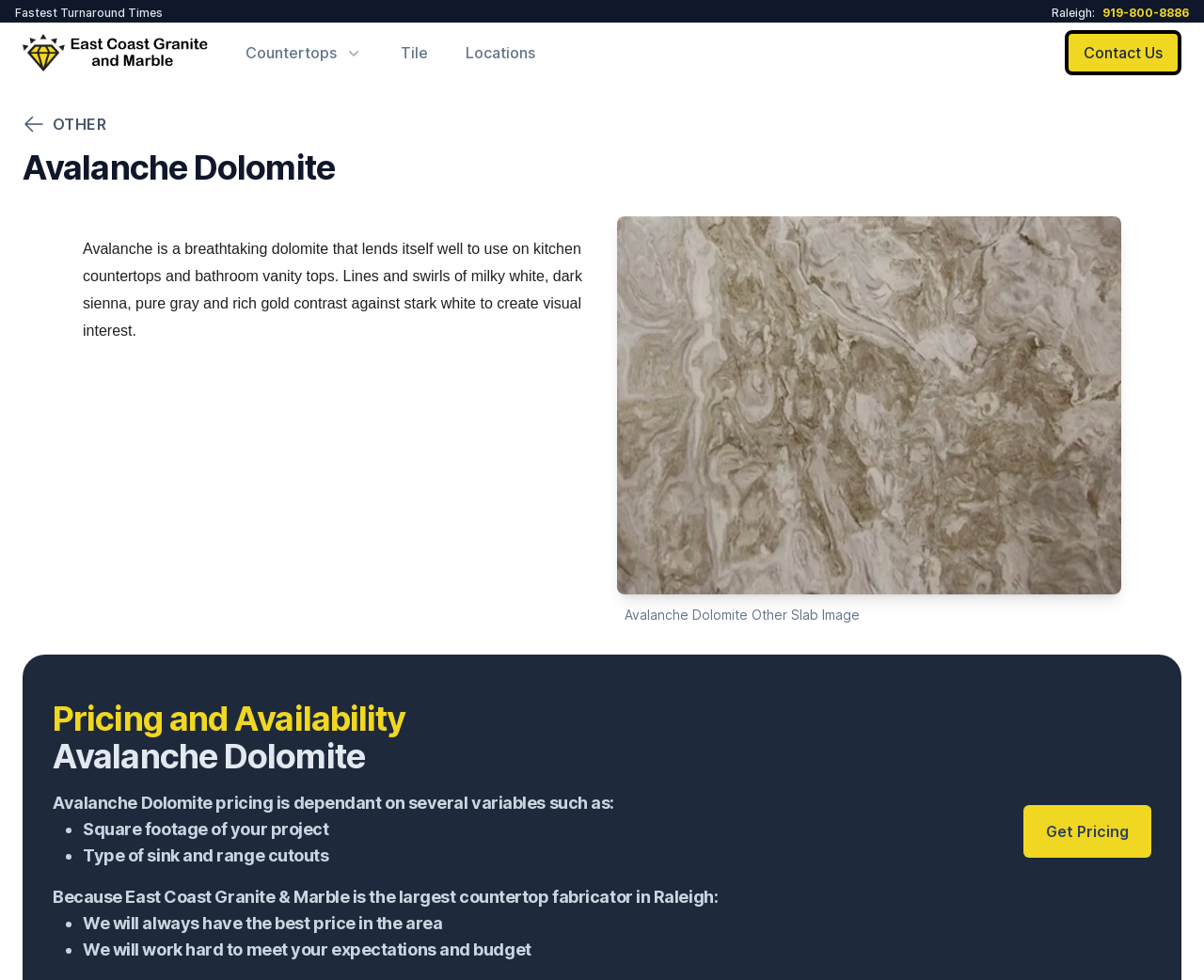What factors affect the pricing of countertops?
Look at the image and respond with a one-word or short-phrase answer.

Square footage, sink and range cutouts